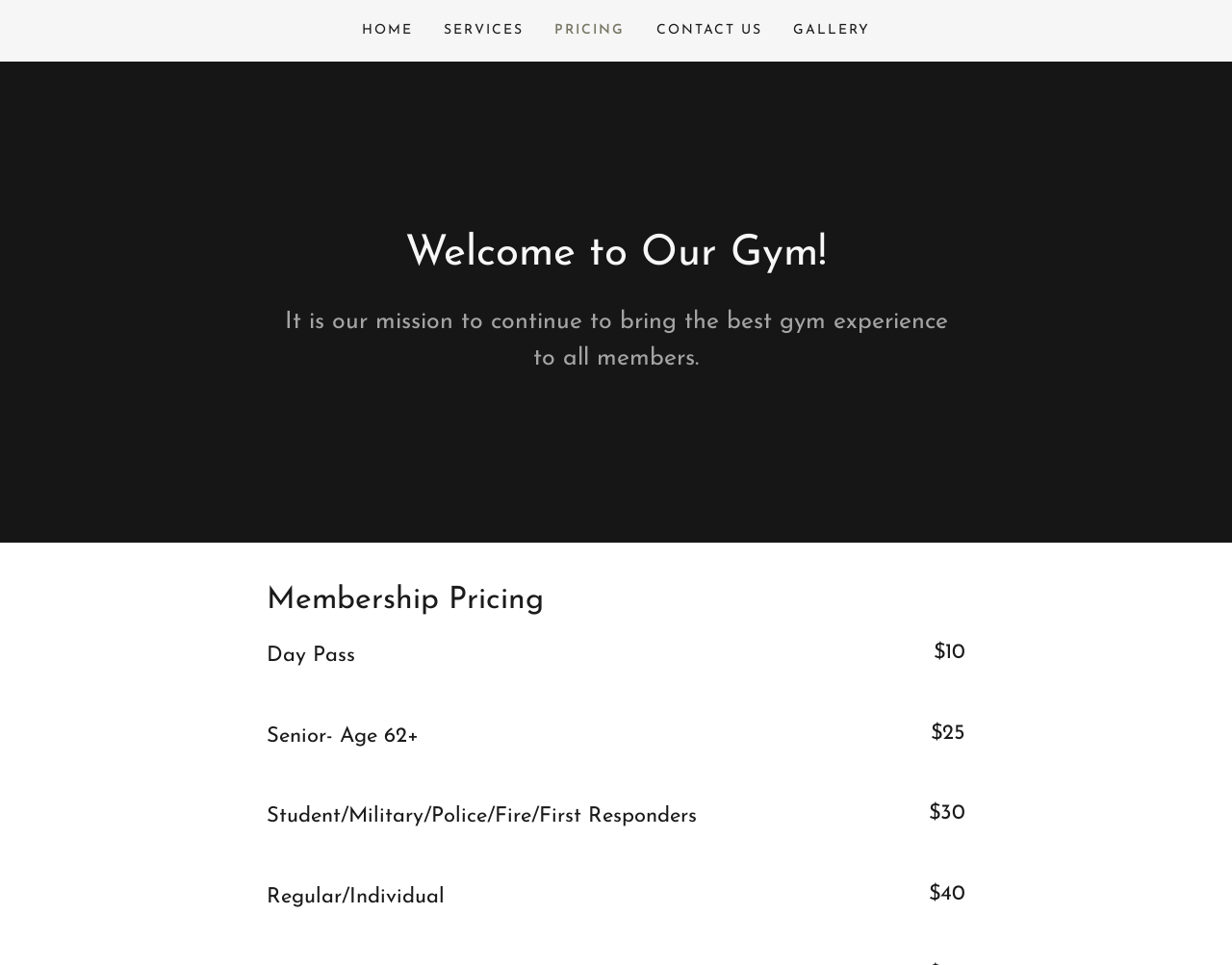Respond to the question with just a single word or phrase: 
What is the mission of the gym?

To bring the best gym experience to all members